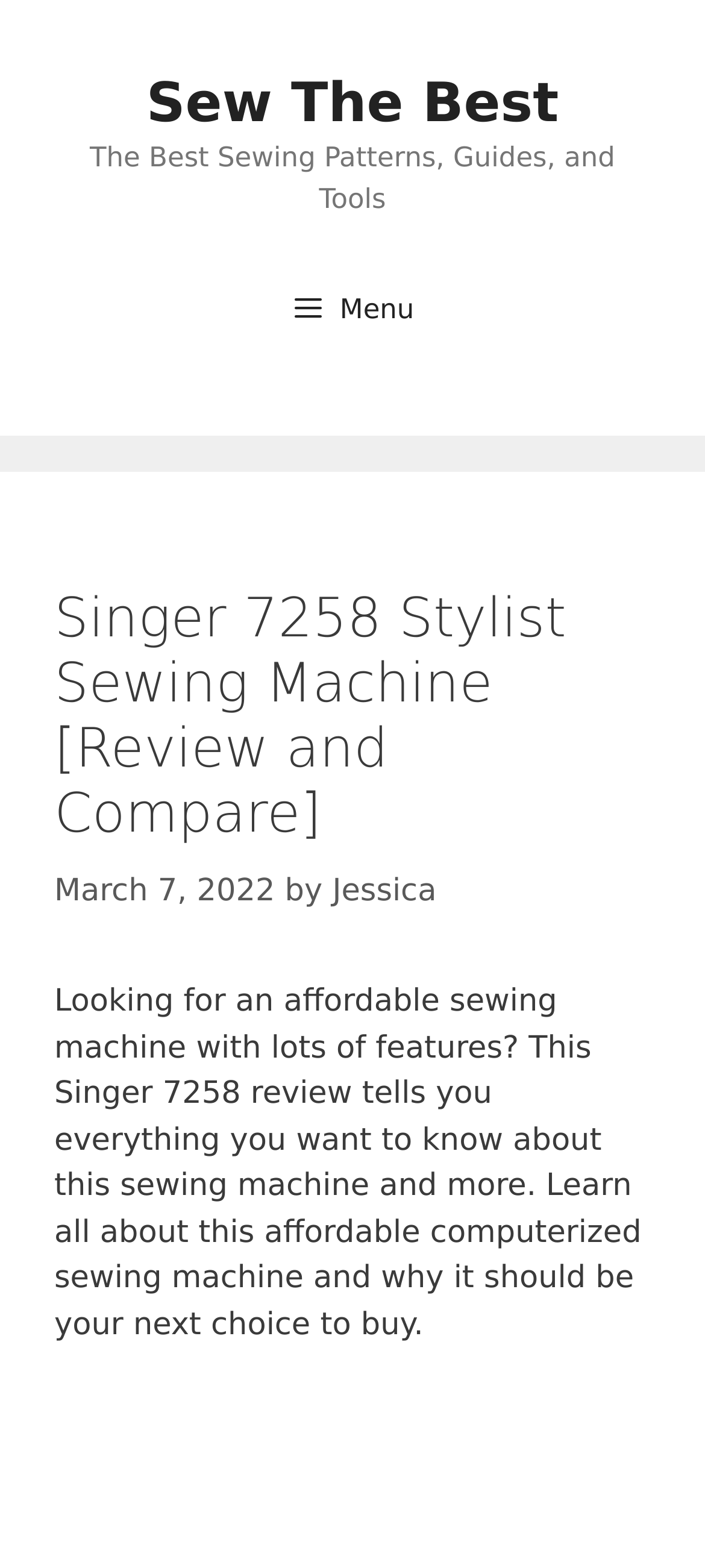When was the review published?
Please respond to the question with as much detail as possible.

I found the answer by looking at the time information below the header, which contains the text 'March 7, 2022'. This suggests that the review was published on March 7, 2022.